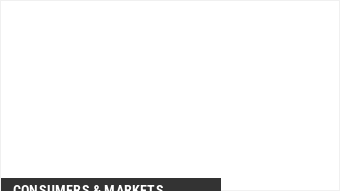What brand is mentioned as being of interest to young consumers?
Please provide a single word or phrase based on the screenshot.

e.l.f.